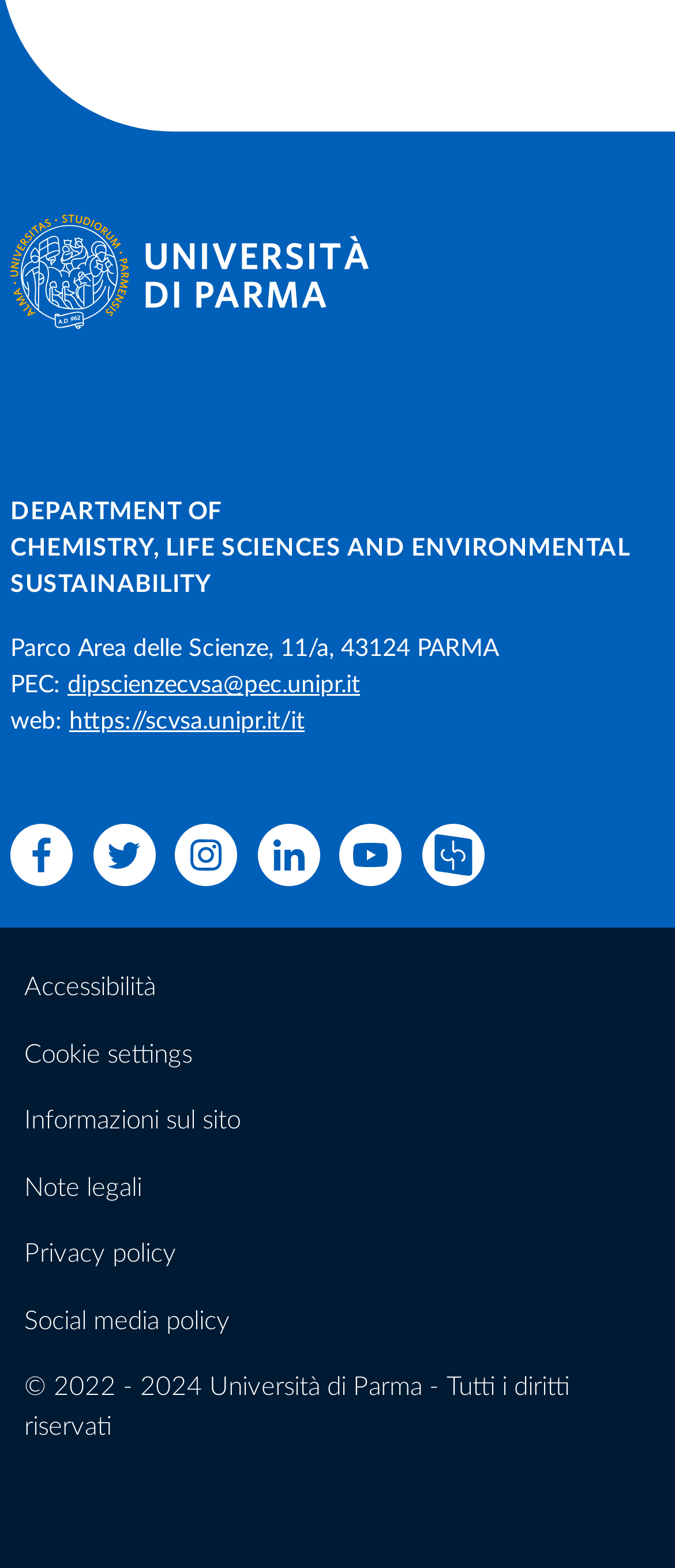What is the copyright year range?
Answer the question with just one word or phrase using the image.

2022-2024